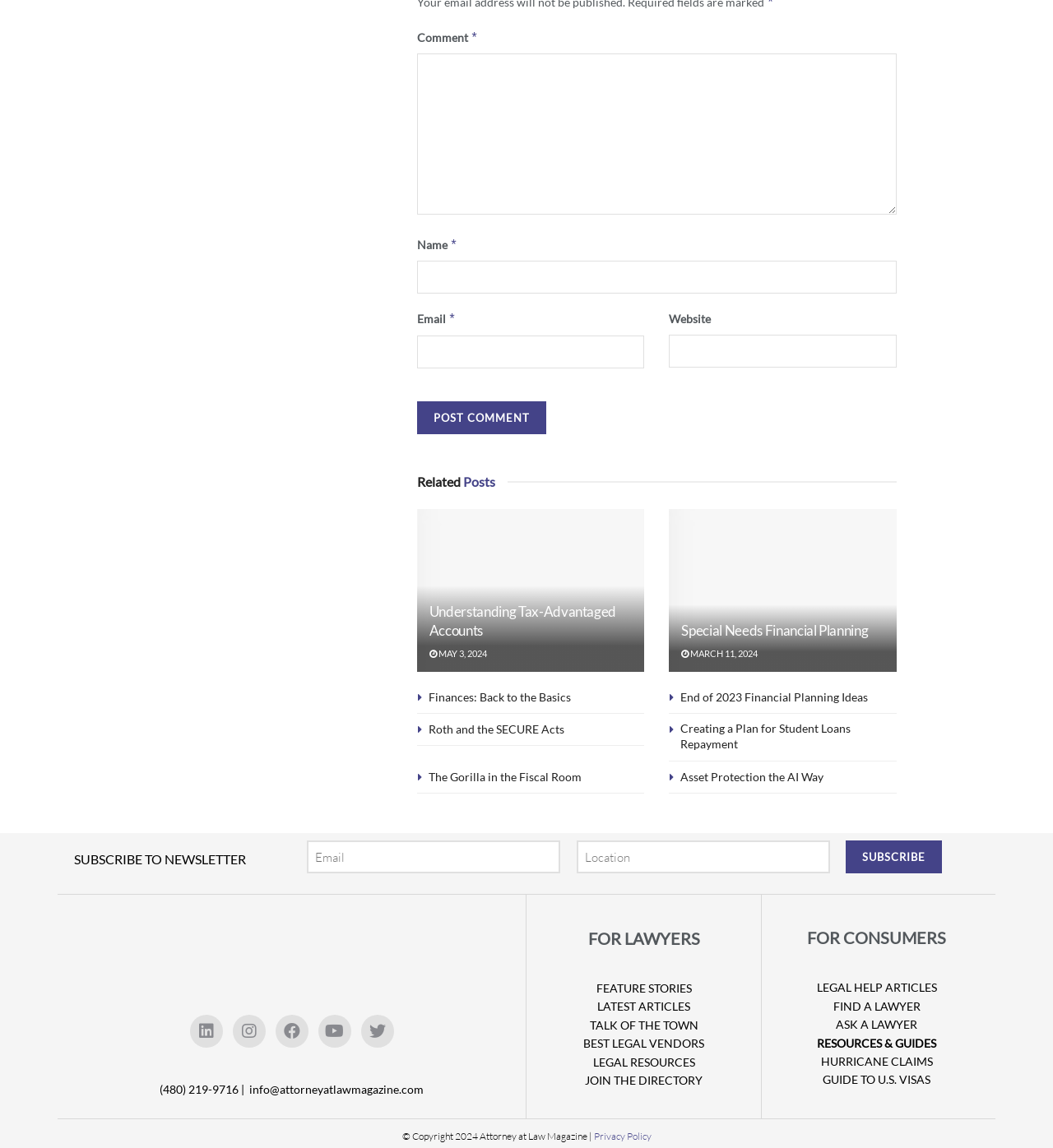What is the purpose of the 'Post Comment' button?
Please answer using one word or phrase, based on the screenshot.

To submit a comment